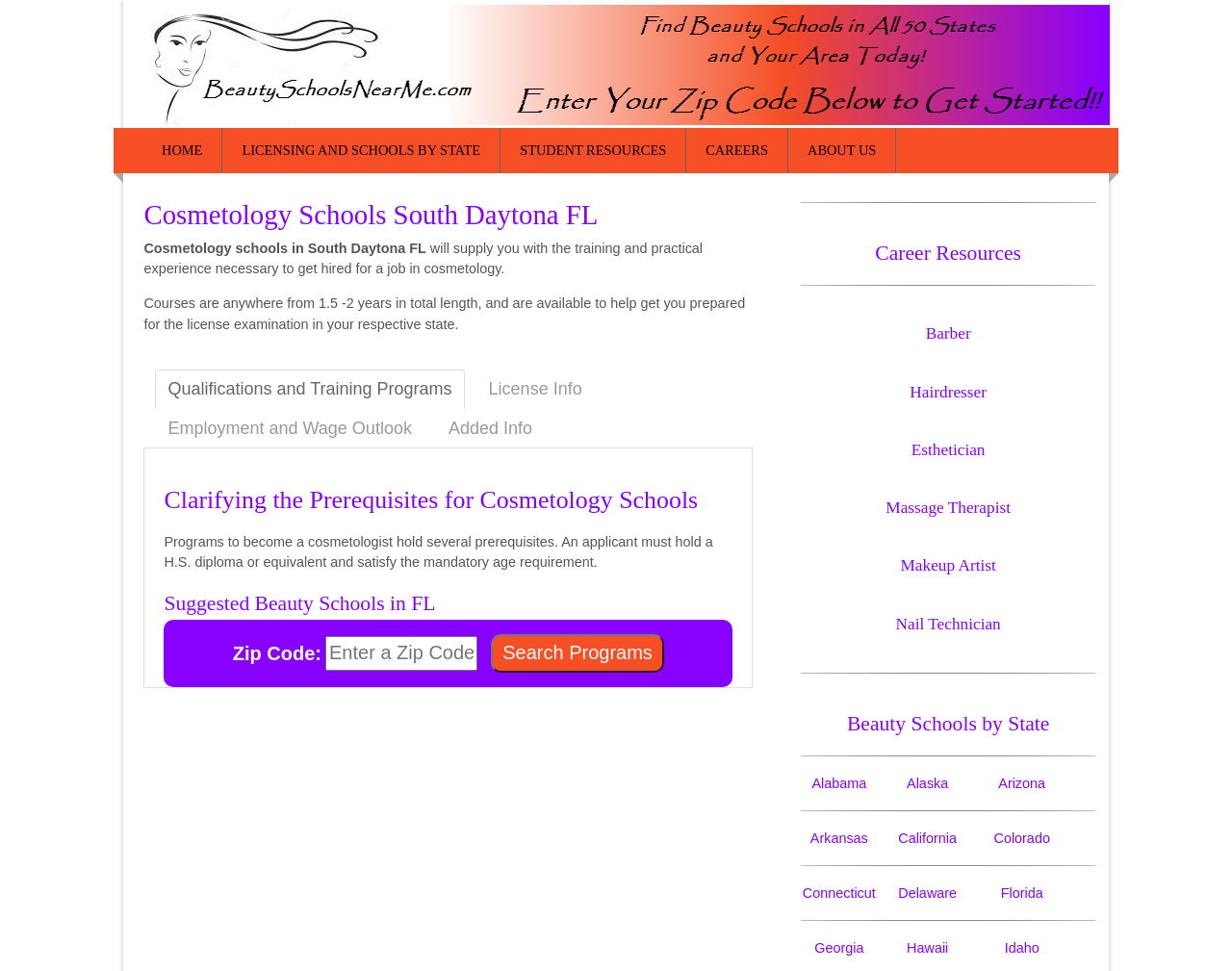Provide a comprehensive caption for the webpage.

This webpage is about cosmetology schools in South Daytona, Florida. At the top, there is a heading that reads "Beauty Schools Near Me – Find Cosmetology Schools Today!" accompanied by an image and a link with the same text. Below this, there are five links to different sections of the website: "HOME", "LICENSING AND SCHOOLS BY STATE", "STUDENT RESOURCES", "CAREERS", and "ABOUT US".

The main content of the webpage is divided into two sections. On the left, there is an article with a heading "Cosmetology Schools South Daytona FL" followed by three paragraphs of text. The first paragraph explains that cosmetology schools in South Daytona, FL will provide the necessary training and practical experience to get hired in the field. The second paragraph mentions that the courses are around 1.5 to 2 years long and prepare students for the license examination in their state. The third paragraph is not explicitly stated, but it seems to be related to the qualifications and training programs for cosmetology.

Below the paragraphs, there are four tabs: "Qualifications and Training Programs", "License Info", "Employment and Wage Outlook", and "Added Info". The first tab is selected by default and displays a heading "Clarifying the Prerequisites for Cosmetology Schools" followed by a paragraph of text explaining the prerequisites for cosmetology programs. There is also a heading "Suggested Beauty Schools in FL" and a search bar to find programs by zip code.

On the right side of the webpage, there are several headings and links related to different careers in the beauty industry, such as "Barber", "Hairdresser", "Esthetician", "Massage Therapist", "Makeup Artist", and "Nail Technician". Below these, there is a heading "Beauty Schools by State" with a link to a page listing beauty schools by state. There are also links to individual state pages, such as Alabama, Alaska, Arizona, and so on.